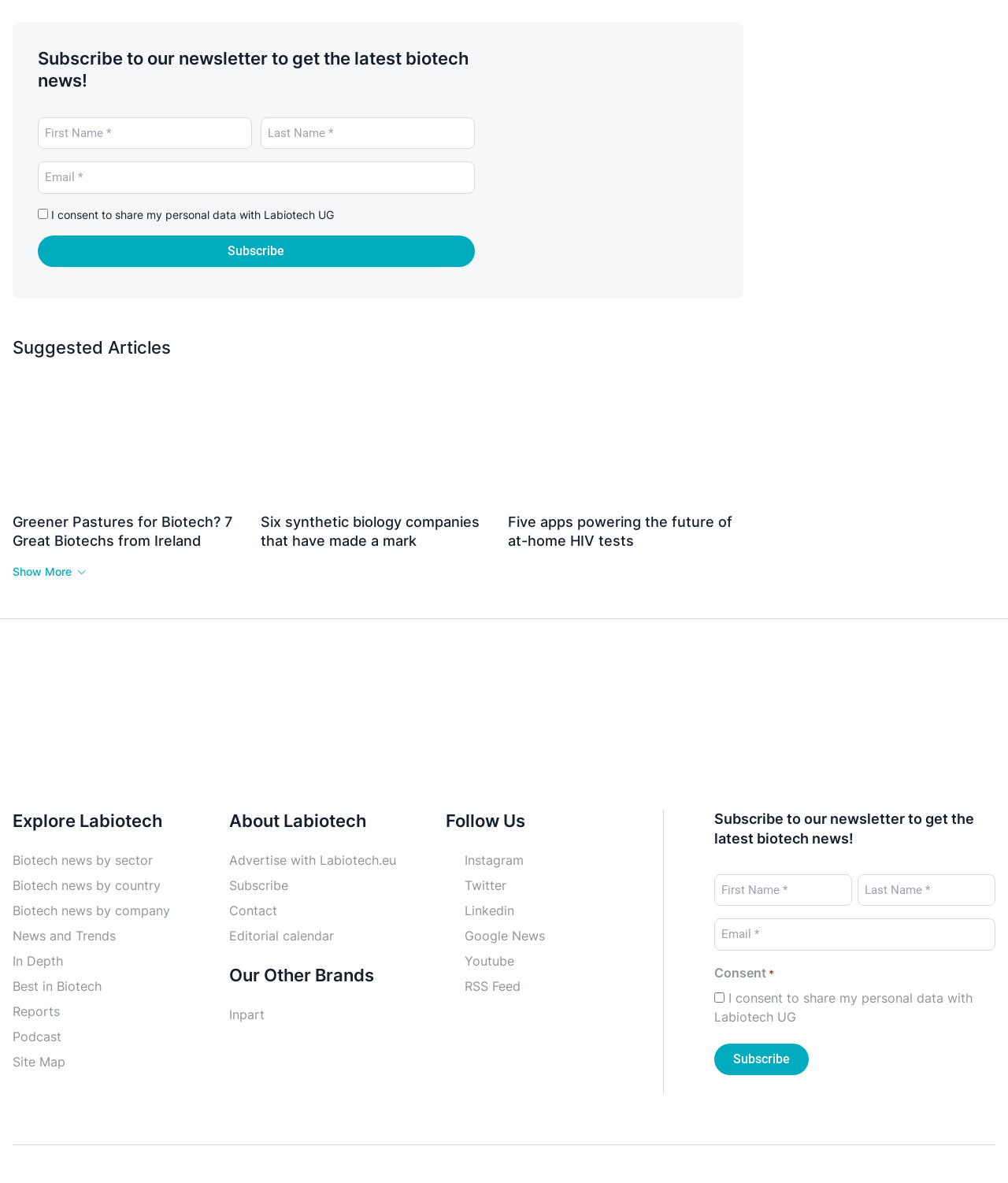Provide the bounding box for the UI element matching this description: "Biotech news by country".

[0.012, 0.742, 0.159, 0.755]